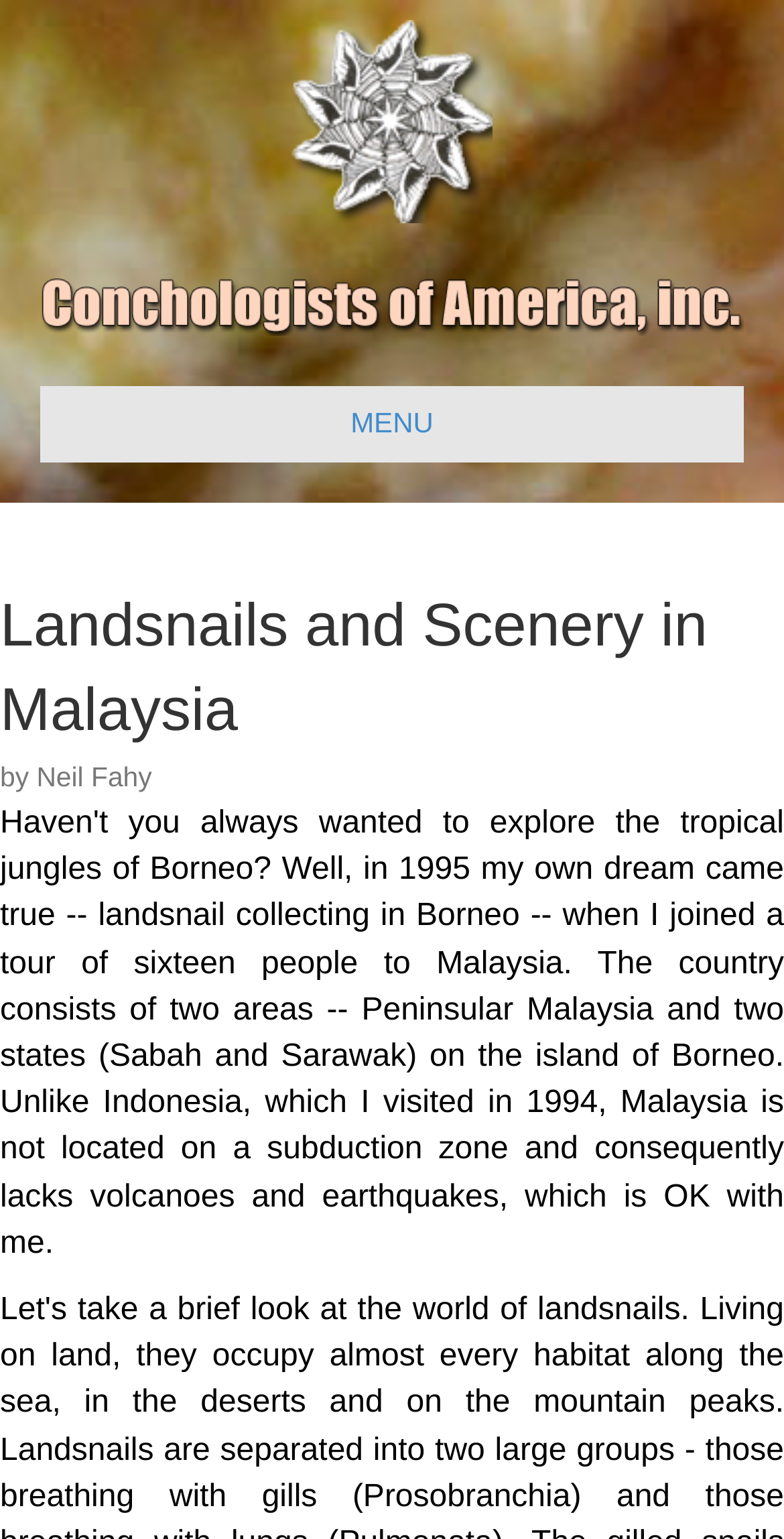Provide a comprehensive caption for the webpage.

The webpage is about landsnails and scenery in Malaysia, with a focus on the author's personal experience of exploring the tropical jungles of Borneo for landsnail collecting in 1995. 

At the top left of the page, there is a header menu with a "MENU" button. Below the menu, the title "Landsnails and Scenery in Malaysia" is prominently displayed, followed by the author's name "by Neil Fahy" in smaller text. 

To the right of the header menu, there is a link labeled "coa" accompanied by a small image with the same label. Above this link, there is a larger image that takes up most of the top section of the page. 

The overall structure of the page is divided into clear sections, with the header and title at the top, and the images and link below.